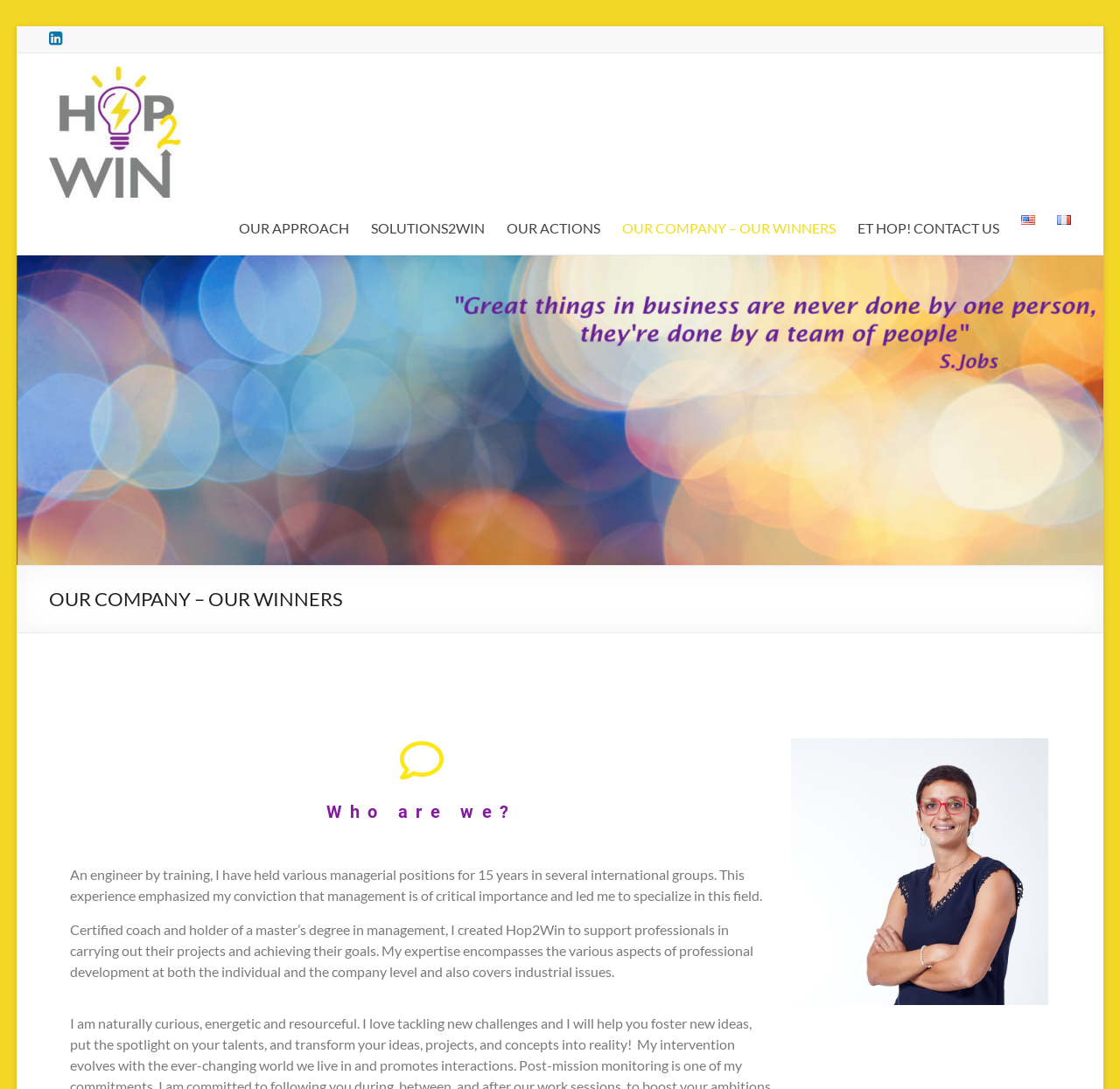What is the name of the person who created Hop2Win?
Can you give a detailed and elaborate answer to the question?

The name of the person who created Hop2Win can be found below the heading 'Who are we?', where there is an image with the name 'Laure Simon'.